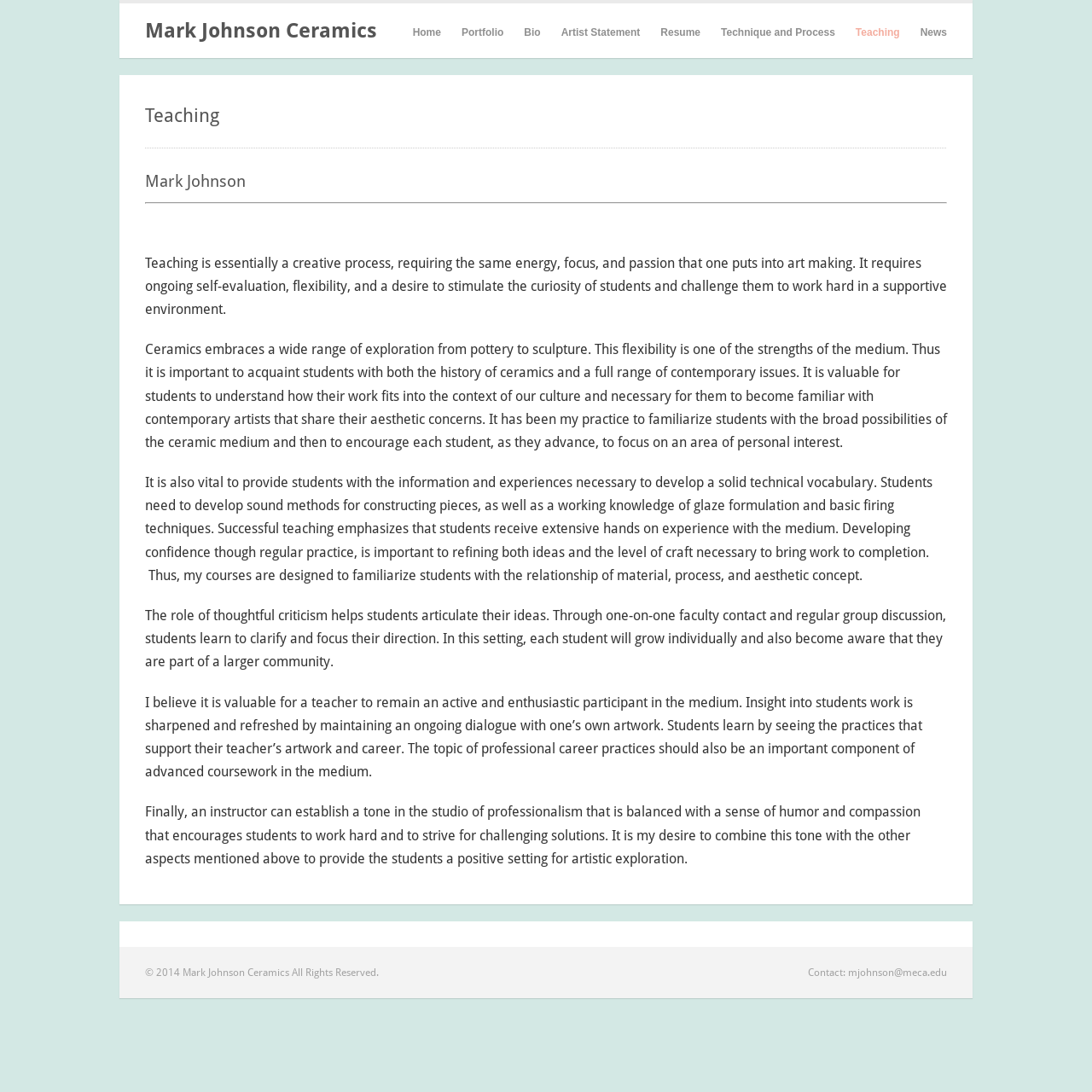Please give the bounding box coordinates of the area that should be clicked to fulfill the following instruction: "Click on Home". The coordinates should be in the format of four float numbers from 0 to 1, i.e., [left, top, right, bottom].

[0.378, 0.02, 0.404, 0.04]